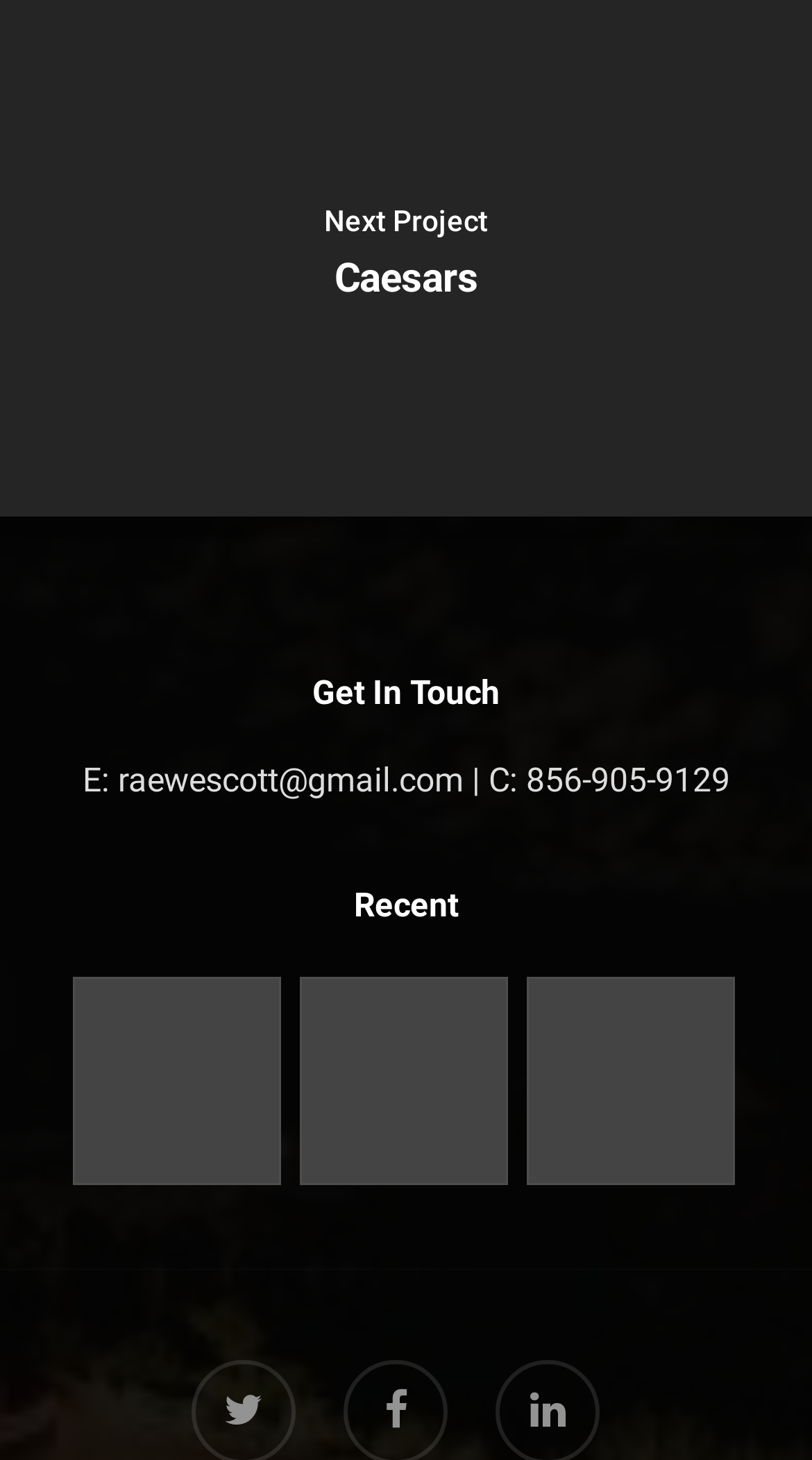What is the phone number provided?
Using the image, respond with a single word or phrase.

856-905-9129